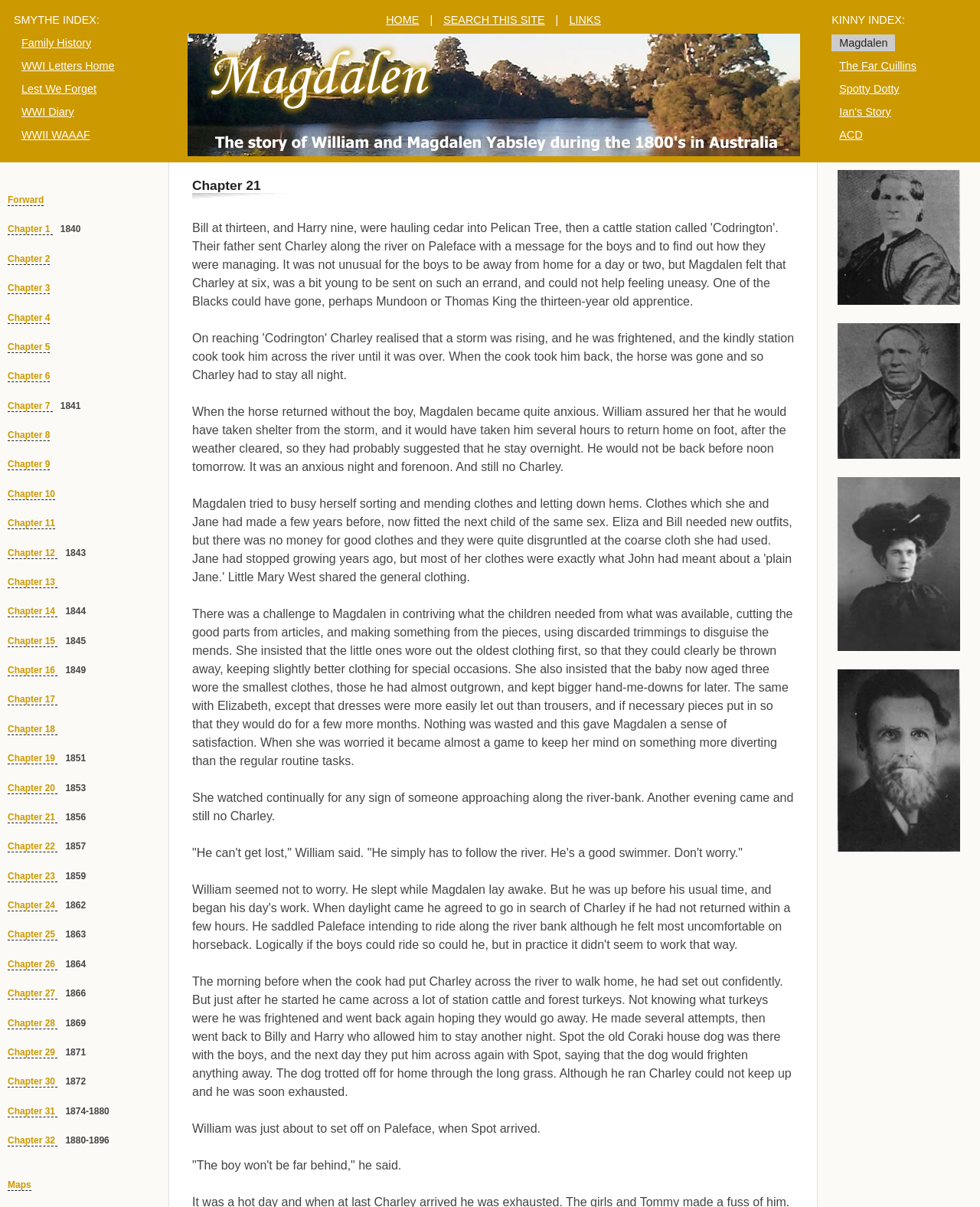Based on the provided description, "PM", find the bounding box of the corresponding UI element in the screenshot.

None